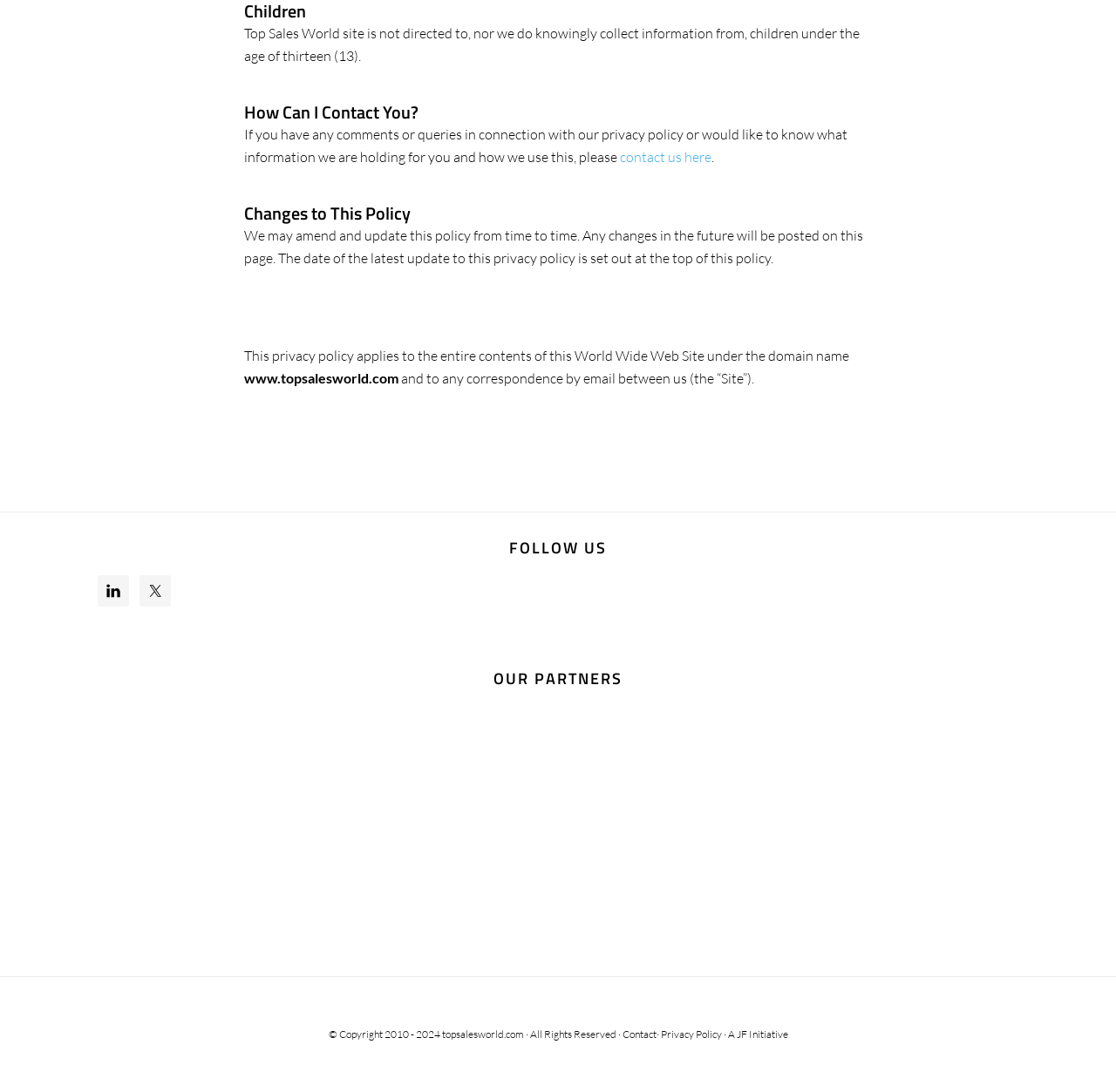Determine the coordinates of the bounding box that should be clicked to complete the instruction: "Follow us on LinkedIn". The coordinates should be represented by four float numbers between 0 and 1: [left, top, right, bottom].

[0.088, 0.526, 0.116, 0.555]